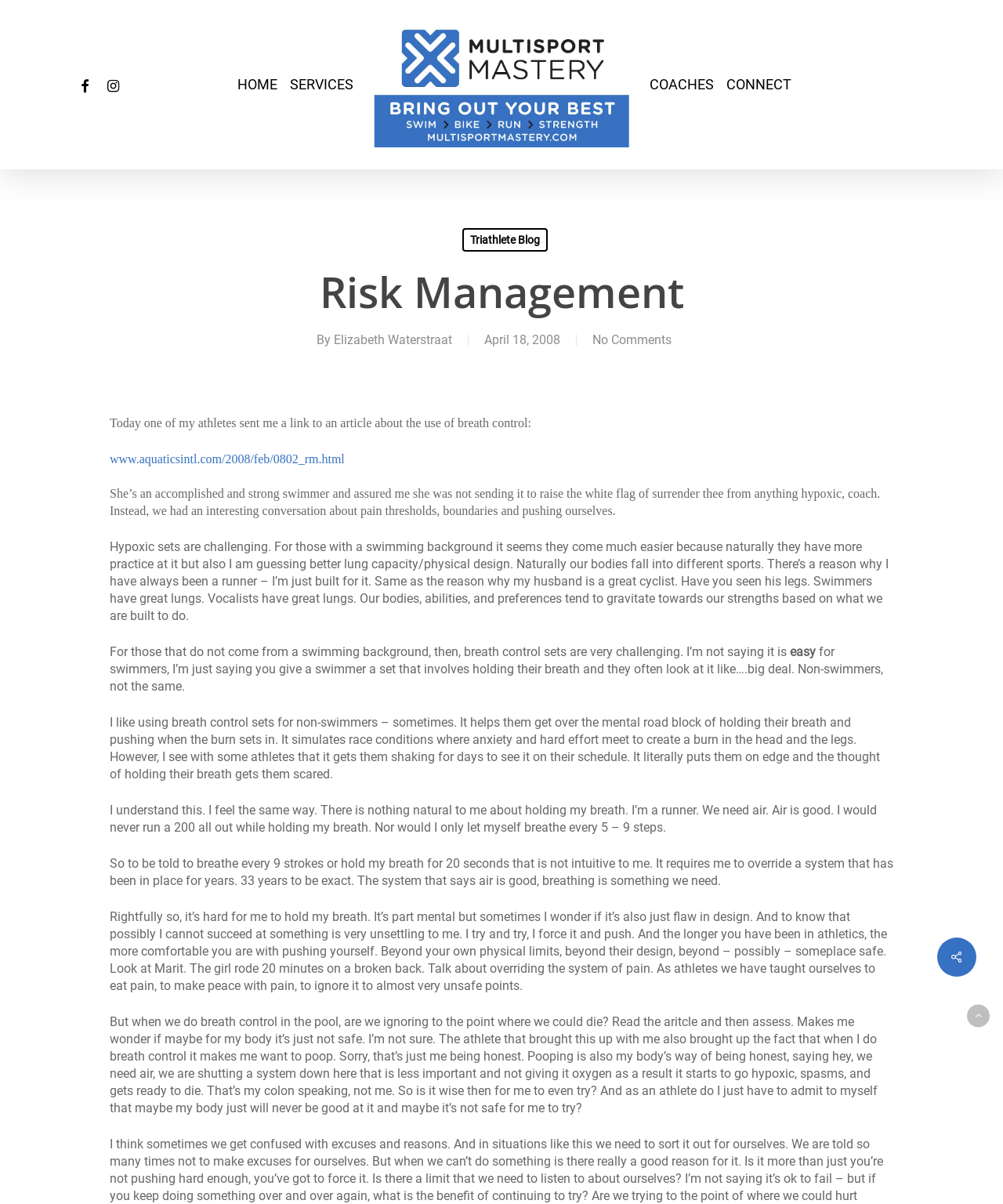Please specify the bounding box coordinates of the clickable region necessary for completing the following instruction: "Click on the 'HOME' link". The coordinates must consist of four float numbers between 0 and 1, i.e., [left, top, right, bottom].

[0.236, 0.062, 0.276, 0.078]